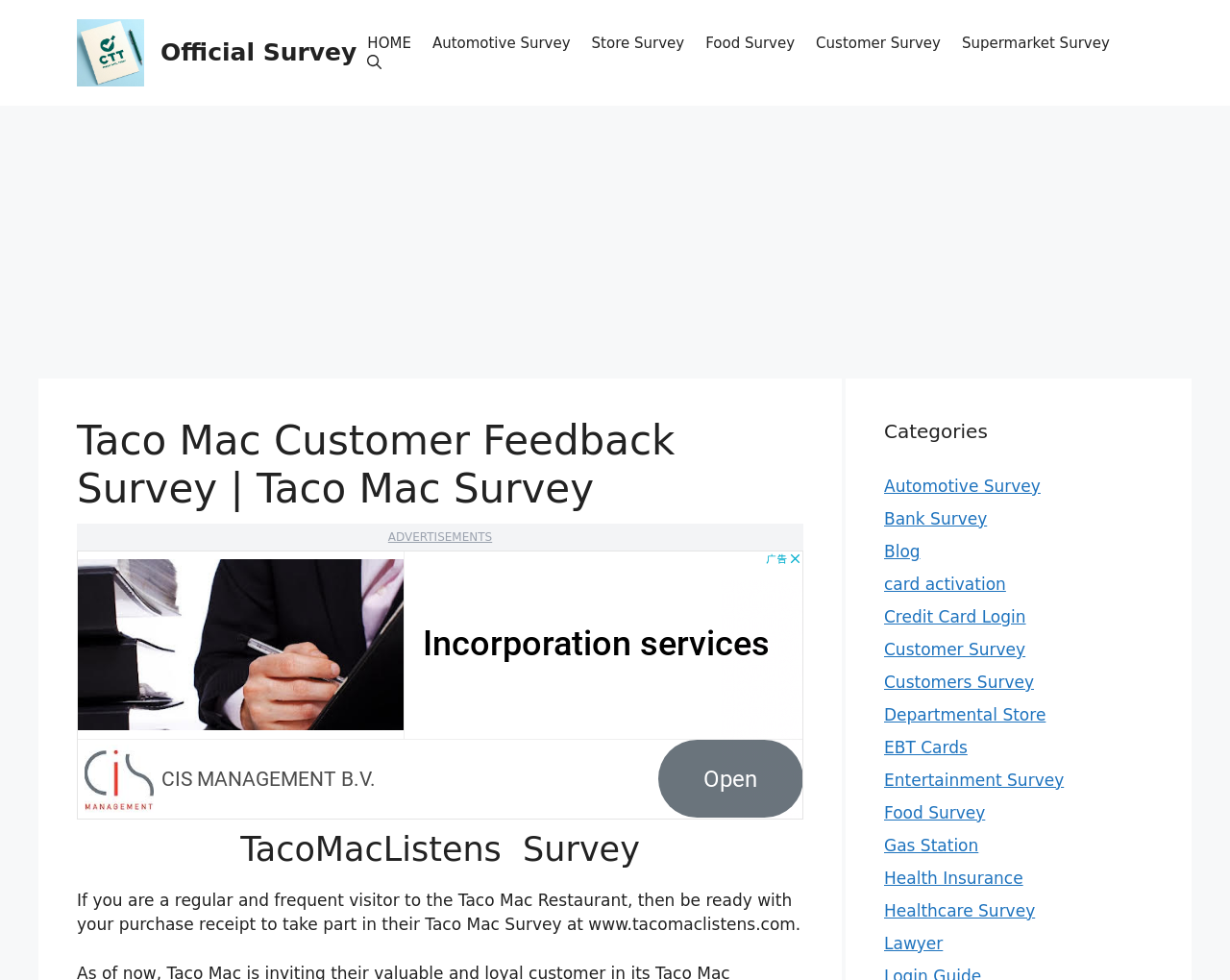How many categories are listed on the webpage?
Give a one-word or short-phrase answer derived from the screenshot.

14